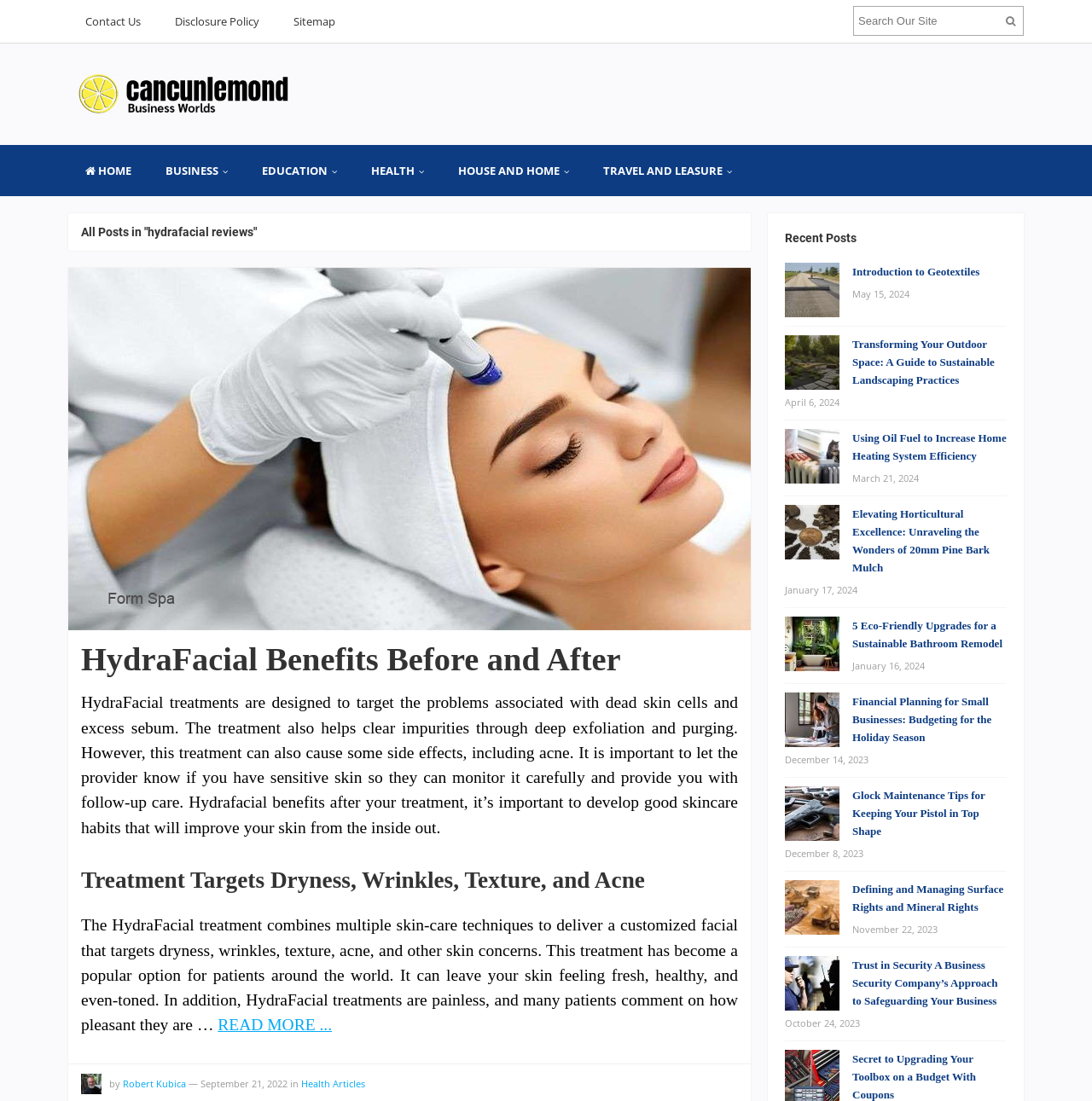Find the bounding box coordinates of the area that needs to be clicked in order to achieve the following instruction: "Visit the Introduction to Geotextiles page". The coordinates should be specified as four float numbers between 0 and 1, i.e., [left, top, right, bottom].

[0.78, 0.241, 0.897, 0.253]